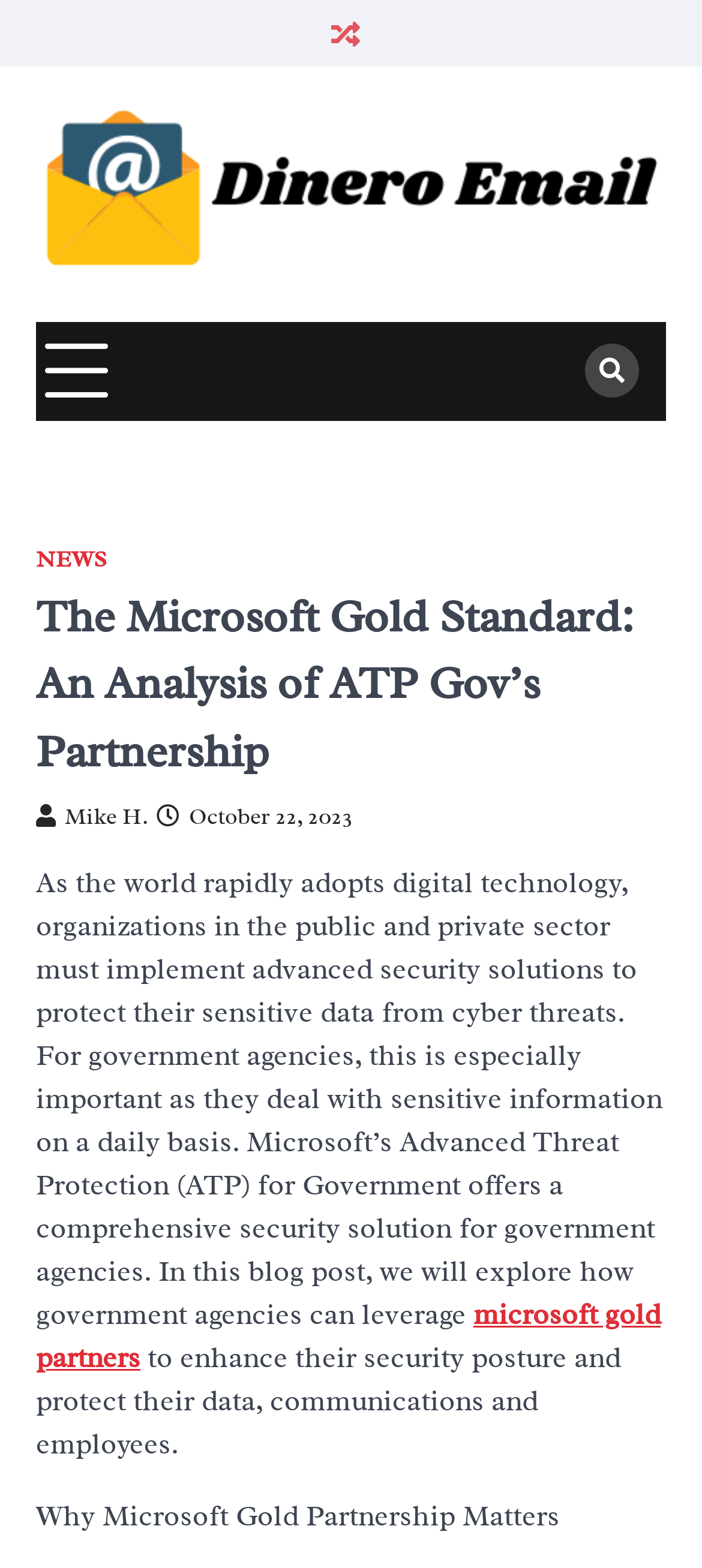What is the topic of the blog post?
Using the image, provide a concise answer in one word or a short phrase.

Microsoft Gold Partnership